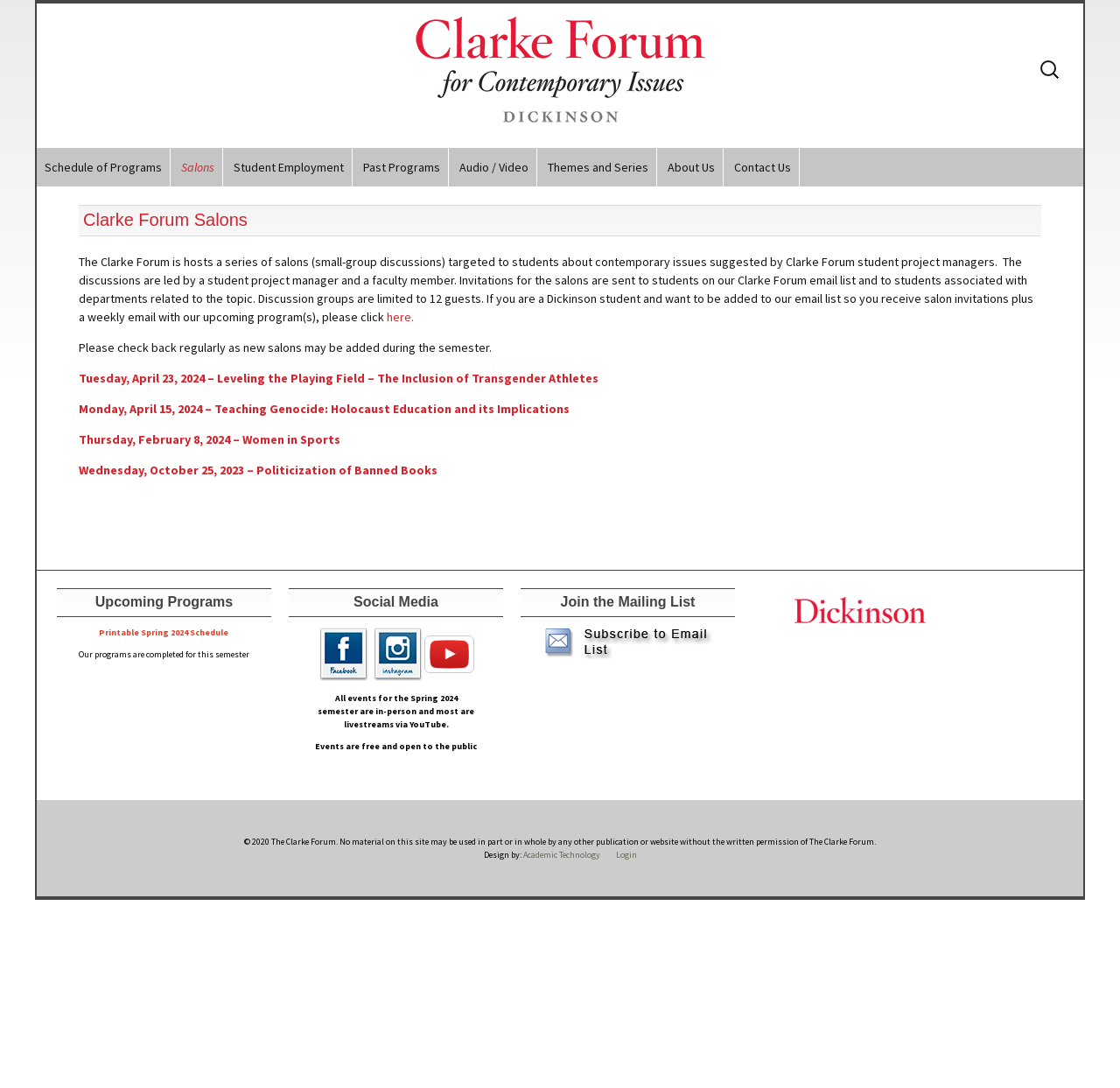Using a single word or phrase, answer the following question: 
What is the topic of the salon on April 23, 2024?

Leveling the Playing Field